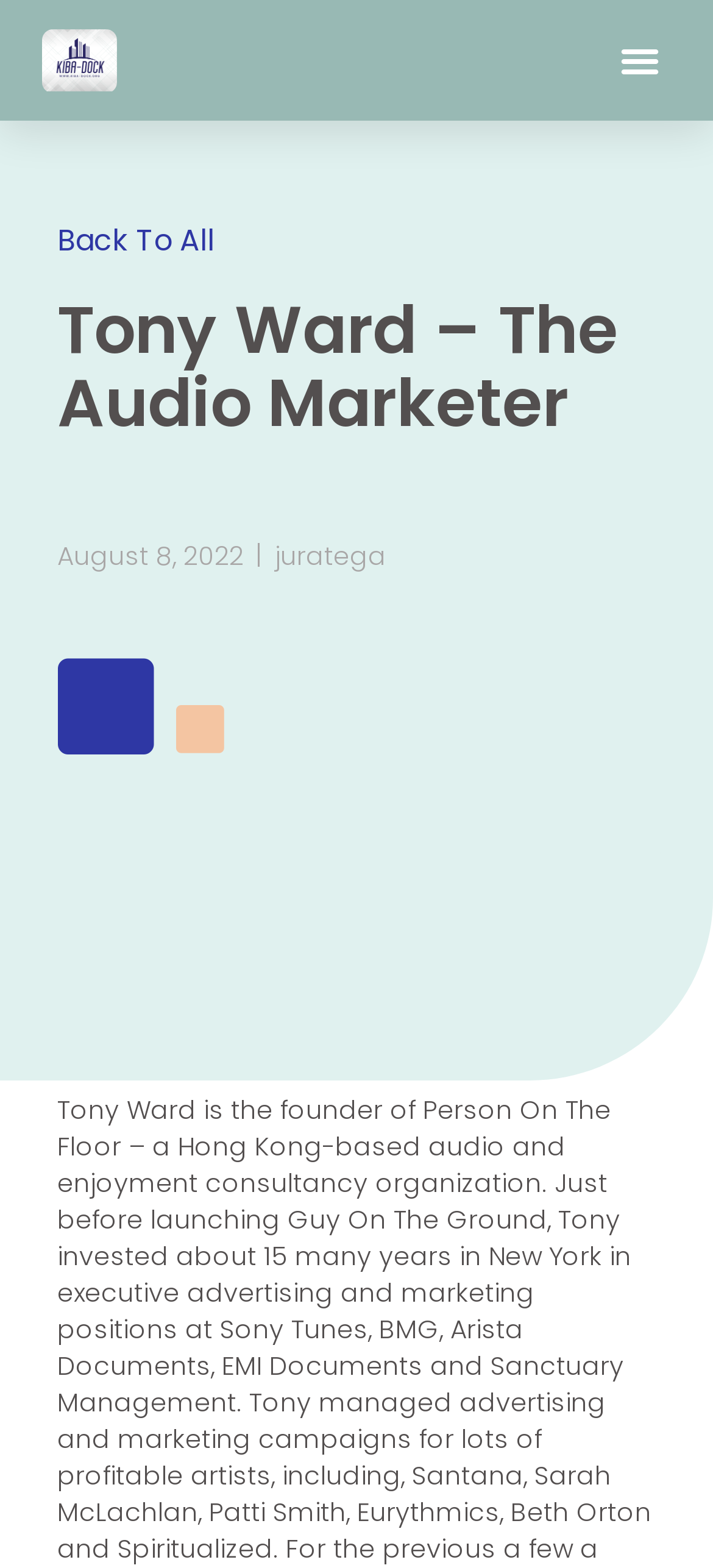Please find and report the primary heading text from the webpage.

Tony Ward – The Audio Marketer